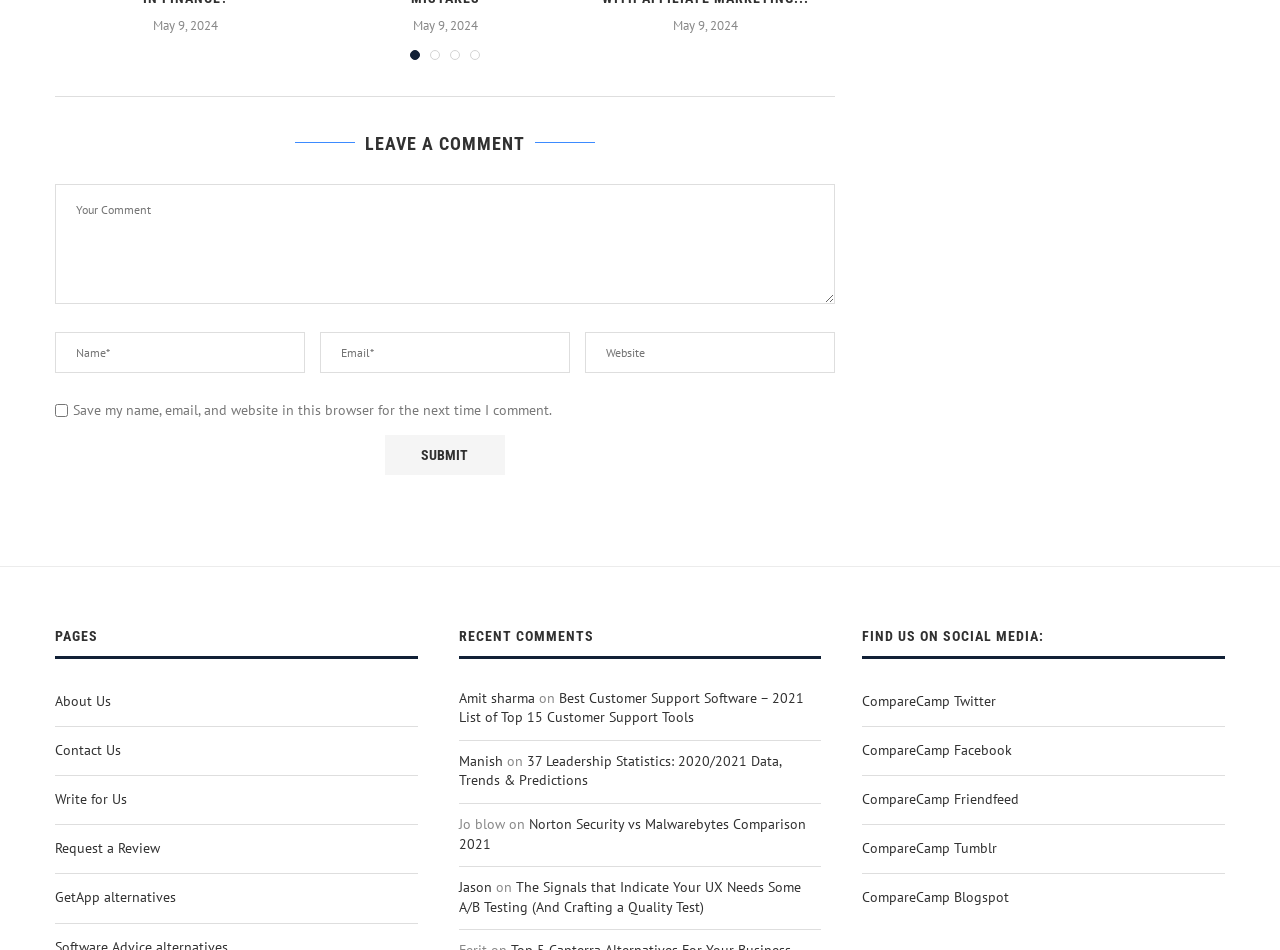Provide a brief response using a word or short phrase to this question:
How many links are there in the 'PAGES' section?

5